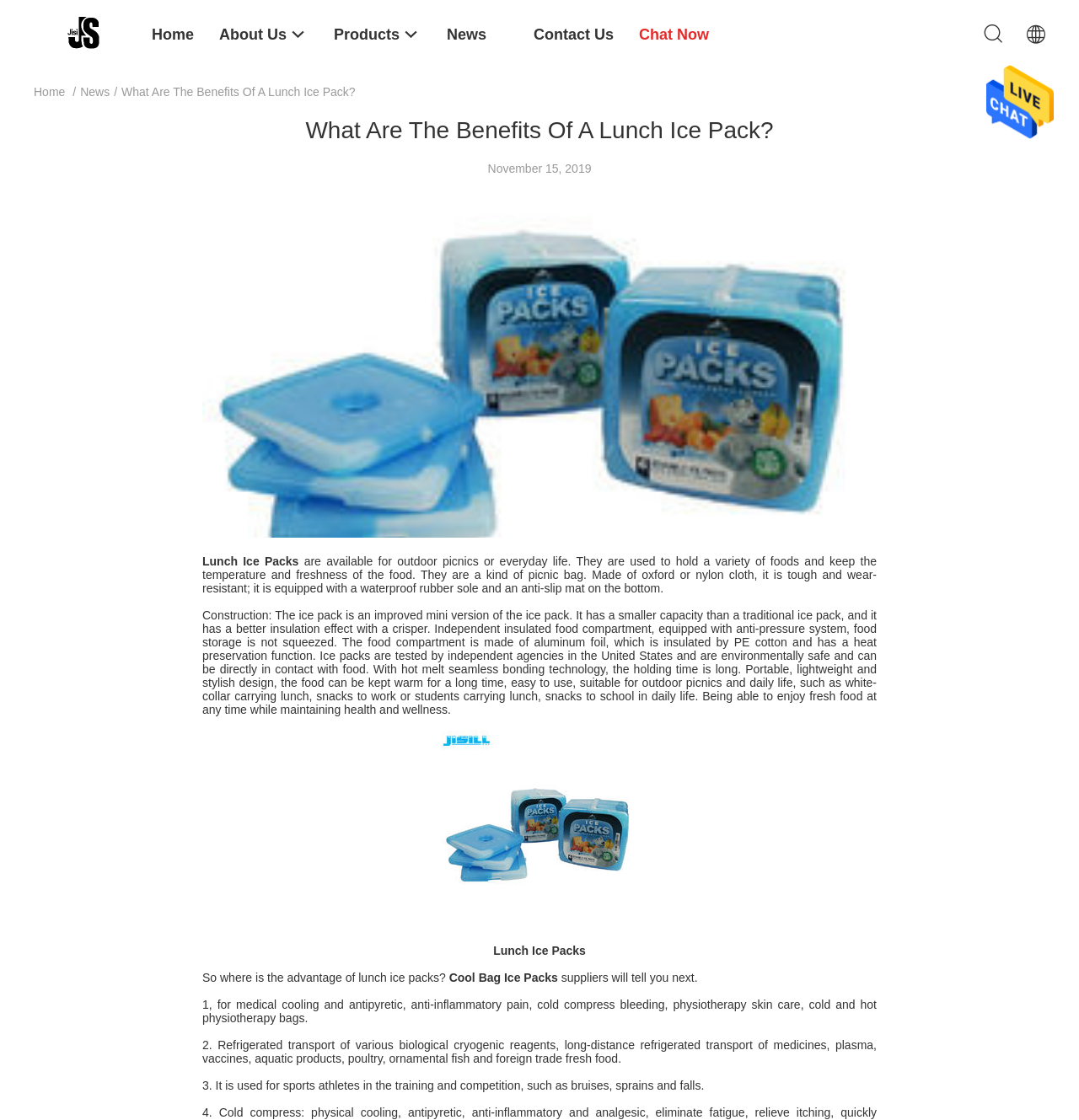Could you specify the bounding box coordinates for the clickable section to complete the following instruction: "Read the 'News' article"?

[0.414, 0.0, 0.471, 0.06]